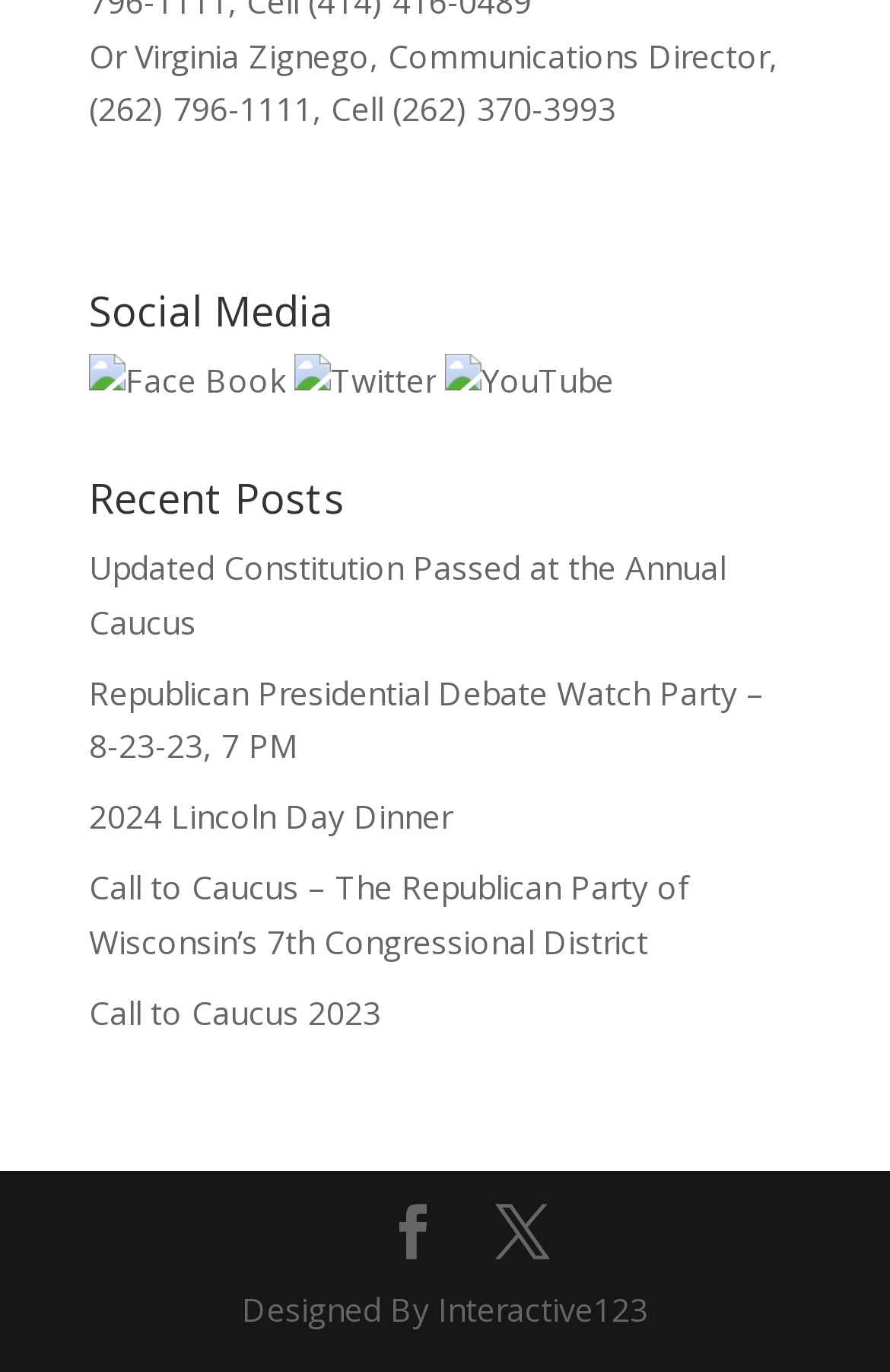Determine the bounding box coordinates of the section to be clicked to follow the instruction: "Go to Twitter". The coordinates should be given as four float numbers between 0 and 1, formatted as [left, top, right, bottom].

[0.331, 0.262, 0.49, 0.293]